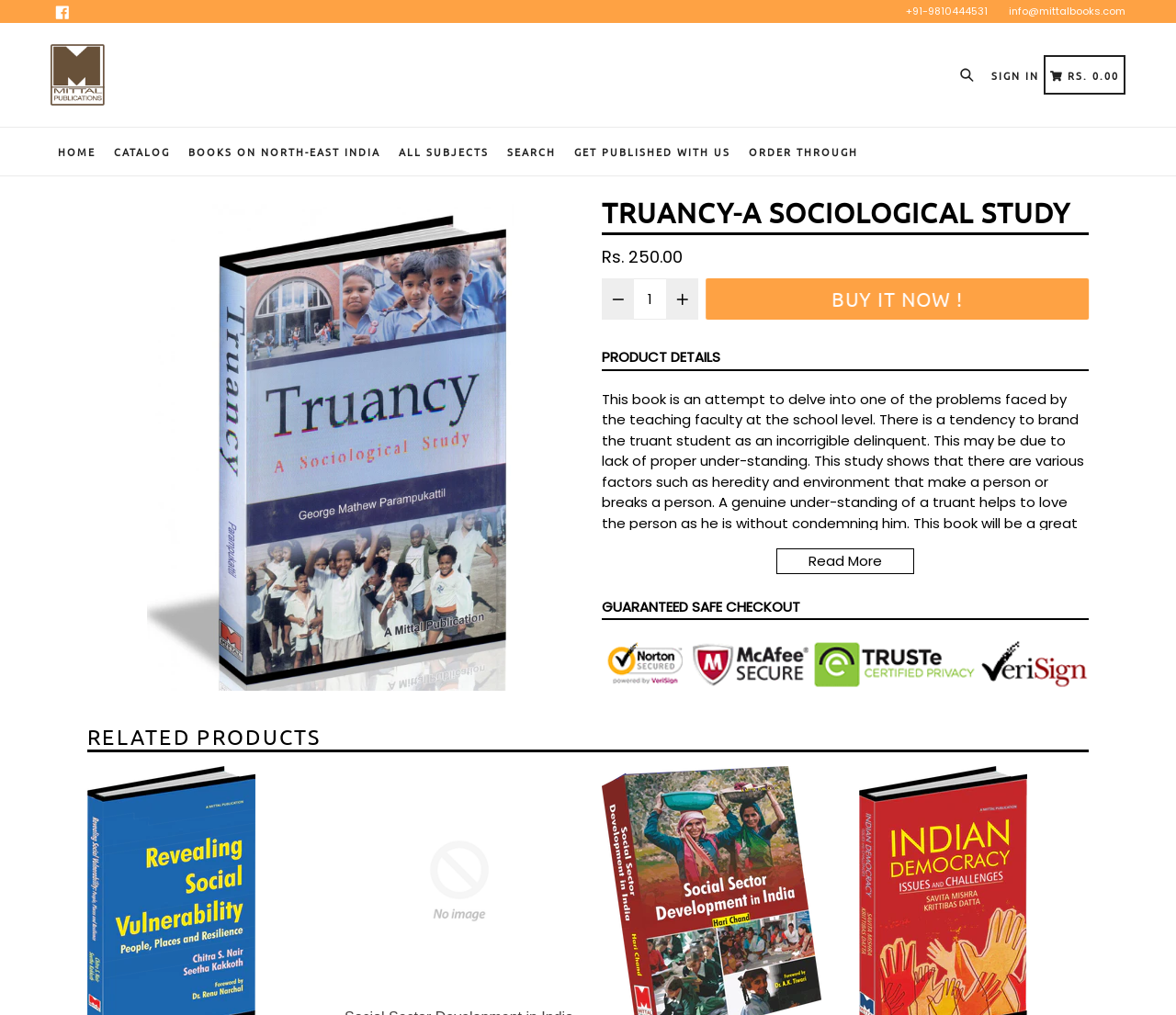Pinpoint the bounding box coordinates of the clickable element to carry out the following instruction: "Read the 'Call for Papers' heading."

None